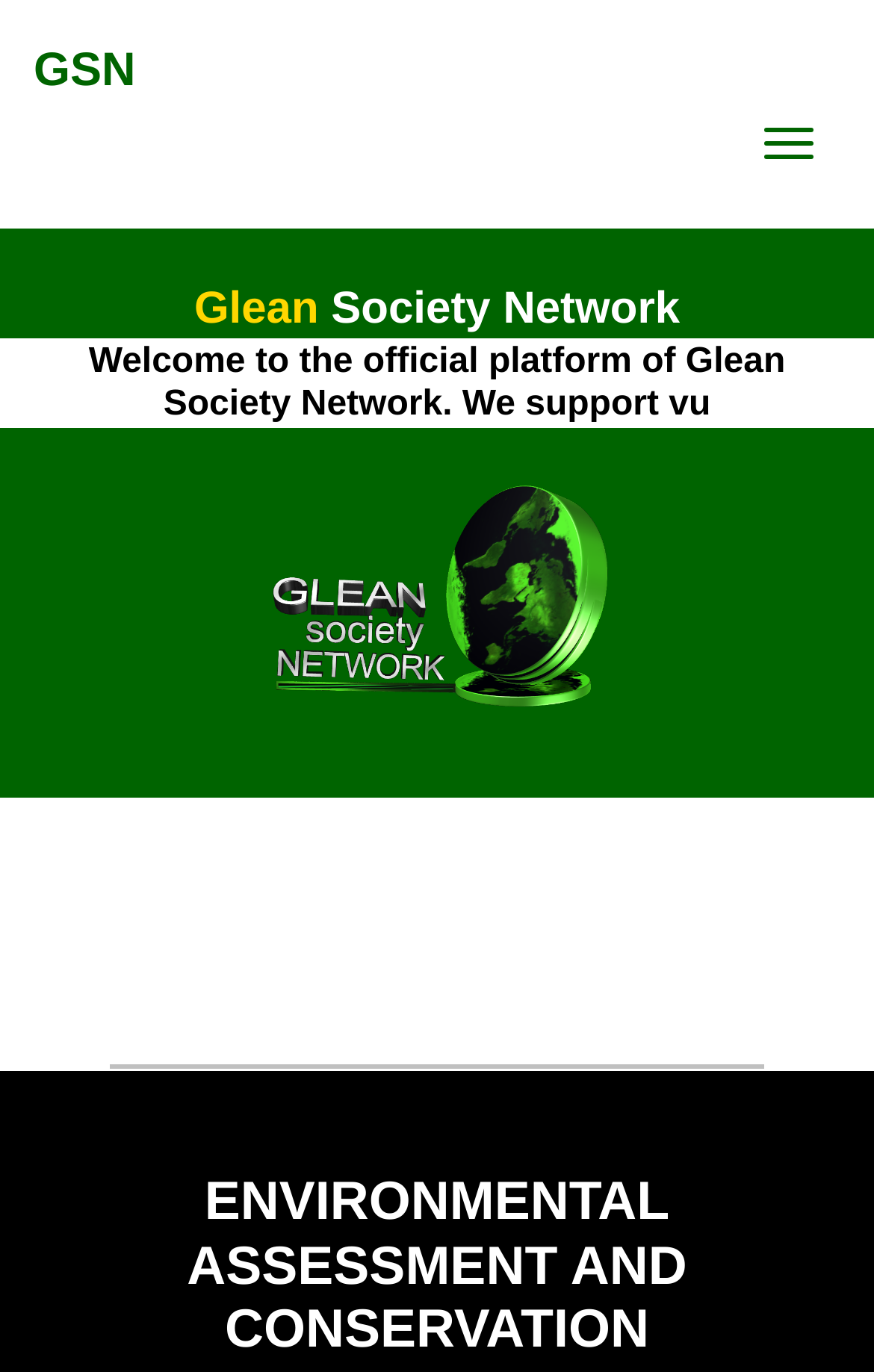Predict the bounding box coordinates for the UI element described as: "title="Hamburger Menu"". The coordinates should be four float numbers between 0 and 1, presented as [left, top, right, bottom].

[0.846, 0.075, 0.959, 0.132]